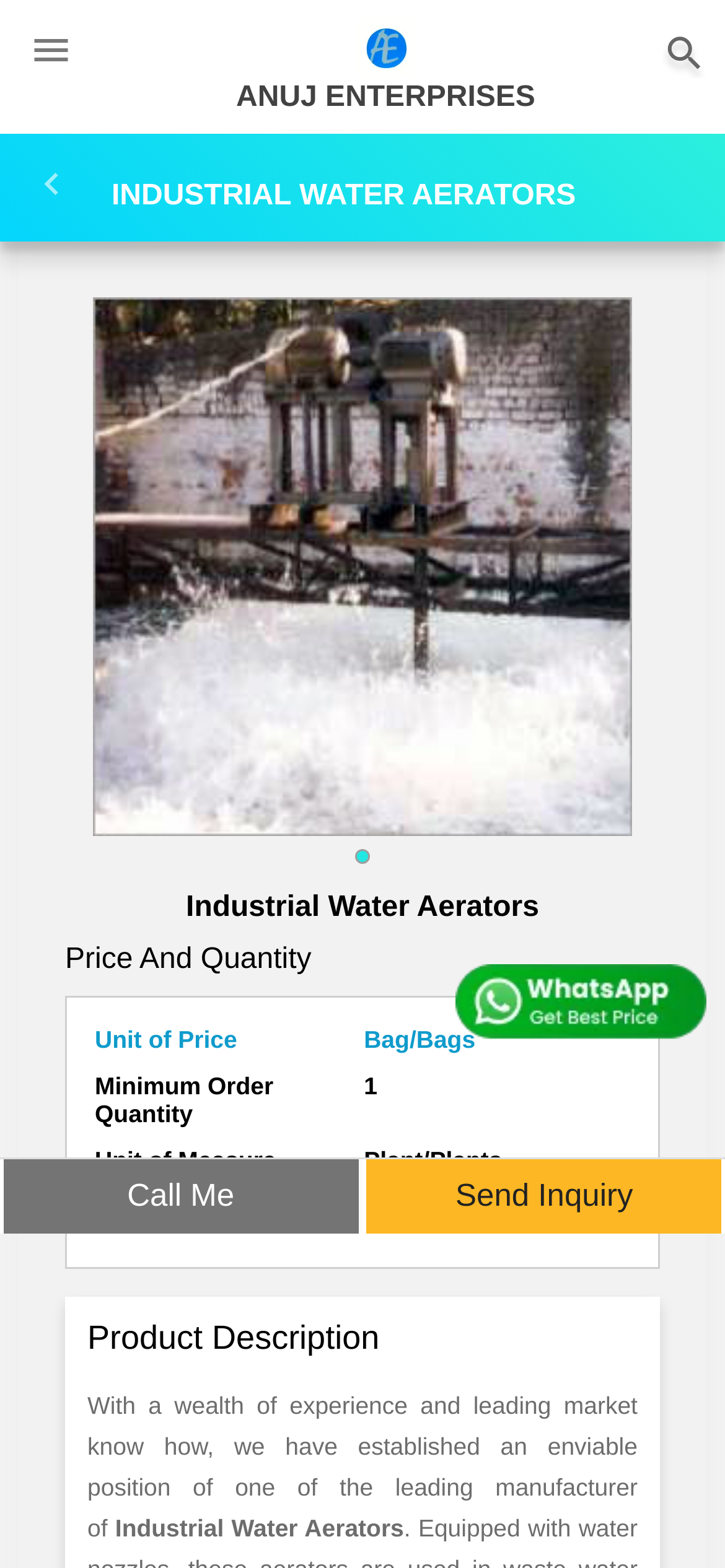What is the price of the product?
Refer to the image and provide a thorough answer to the question.

I found the price of the product by looking at the static text element with the text '10000 INR' which is likely to be the price of the product.